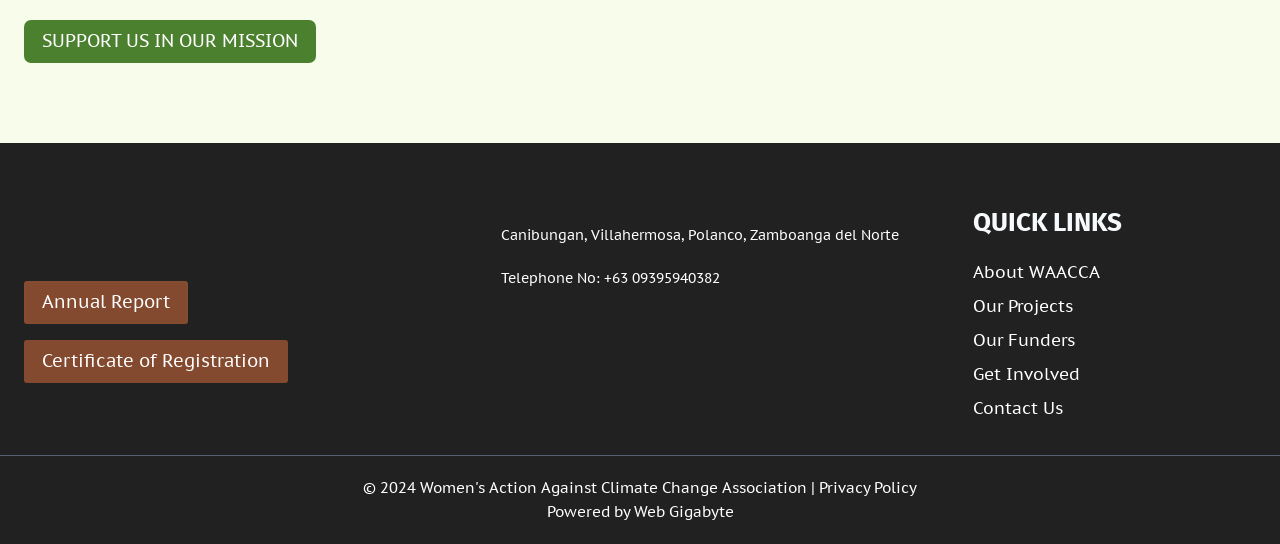Can you find the bounding box coordinates of the area I should click to execute the following instruction: "View Annual Report"?

[0.019, 0.517, 0.147, 0.596]